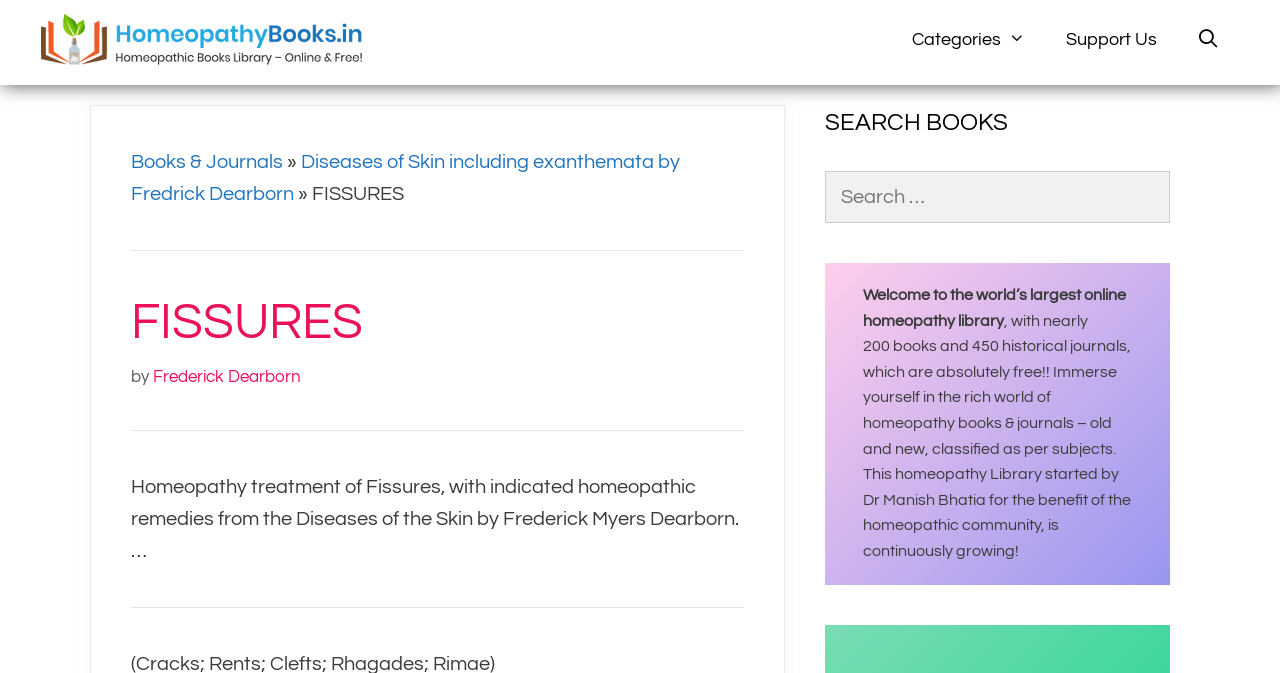Please identify the bounding box coordinates of the element I should click to complete this instruction: 'Search for a book'. The coordinates should be given as four float numbers between 0 and 1, like this: [left, top, right, bottom].

[0.645, 0.254, 0.914, 0.331]